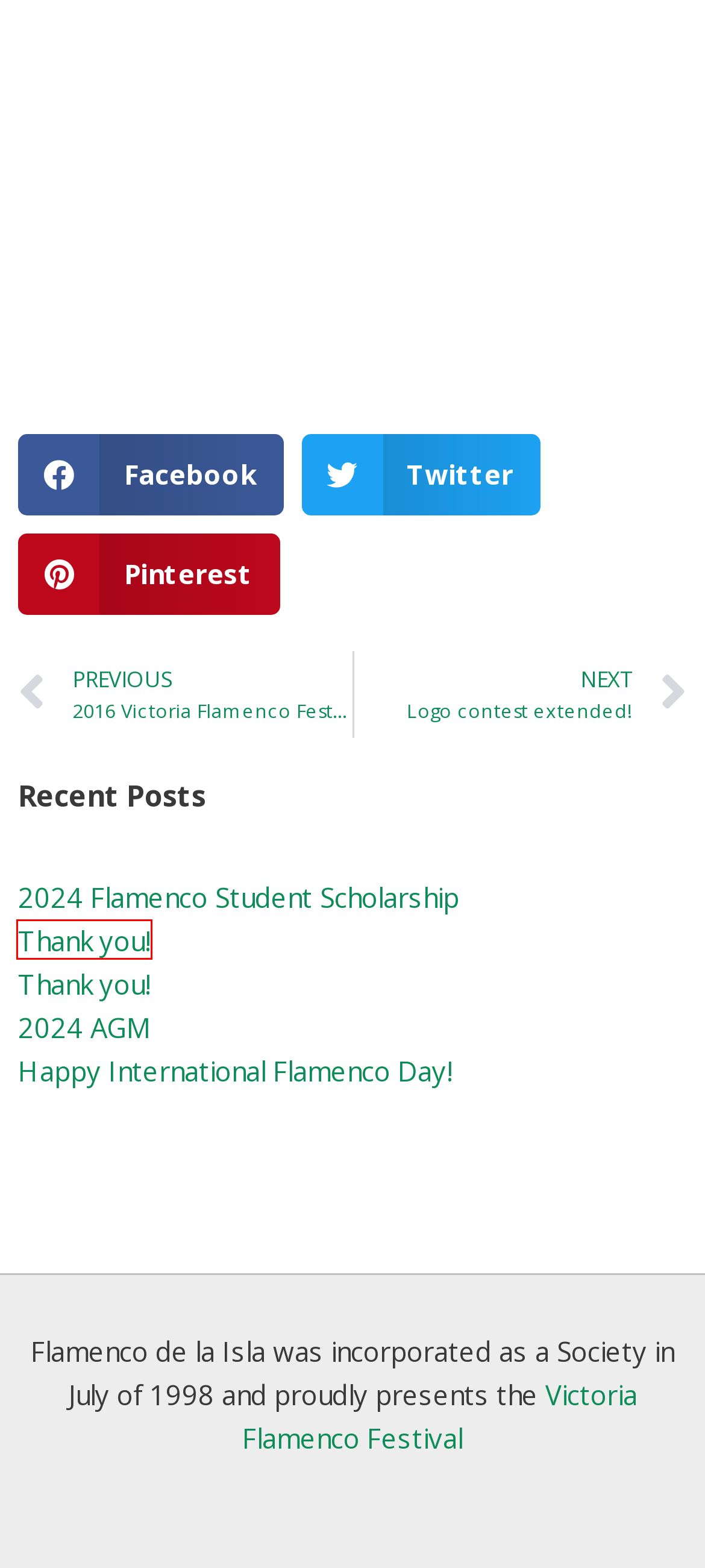You have a screenshot showing a webpage with a red bounding box around a UI element. Choose the webpage description that best matches the new page after clicking the highlighted element. Here are the options:
A. 2016 Victoria Flamenco Festival - call for performers - Flamenco de la Isla Society
B. Logo contest extended! - Flamenco de la Isla Society
C. Victoria Flamenco Festival - 11th Annual Festival - July 22-30, 2023
D. 2024 Flamenco Student Scholarship - Flamenco de la Isla Society
E. Contact Us - Flamenco de la Isla Society
F. 2024 AGM - Flamenco de la Isla Society
G. Happy International Flamenco Day! - Flamenco de la Isla Society
H. Thank you! - Flamenco de la Isla Society

H